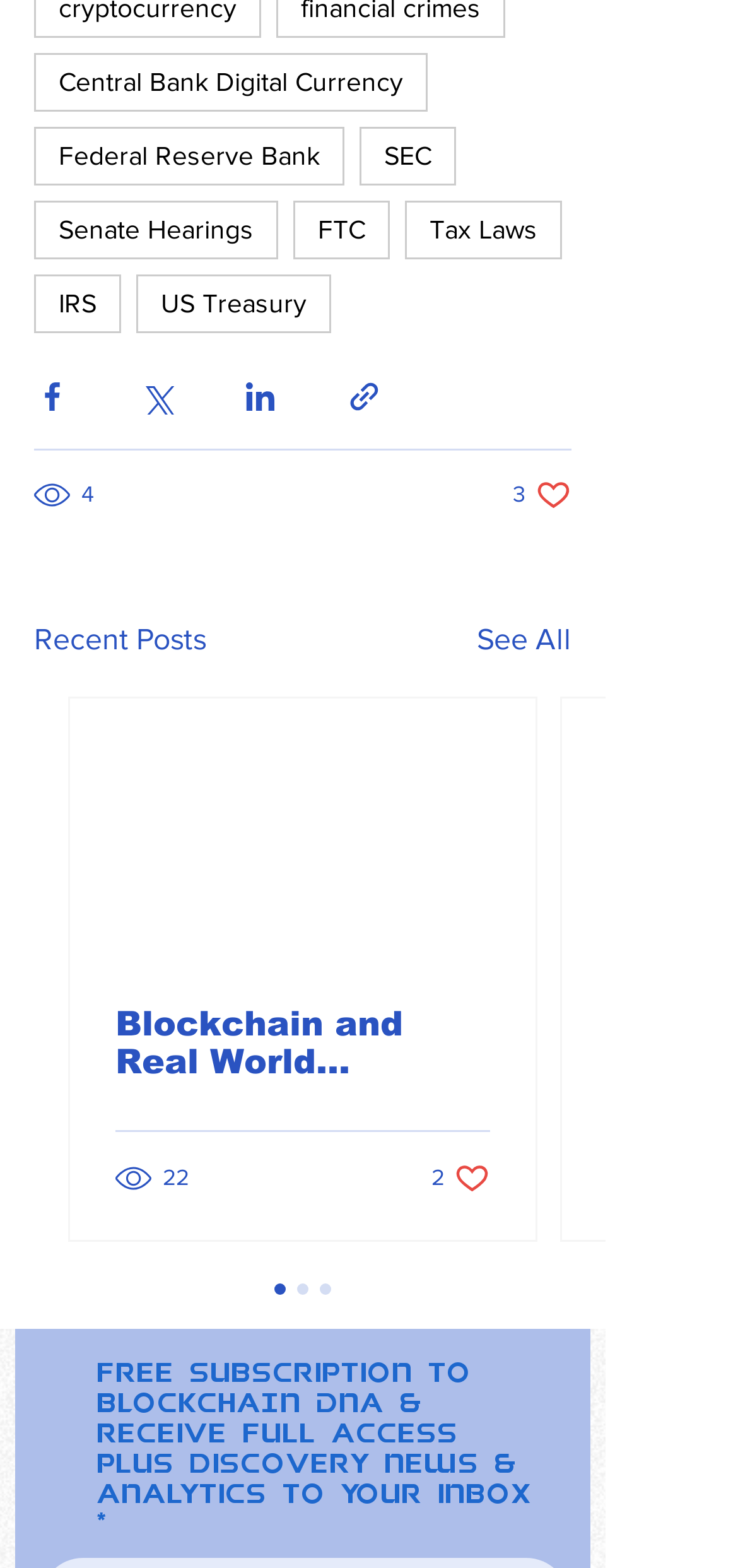Answer the question below with a single word or a brief phrase: 
What is the heading above the article section?

Recent Posts